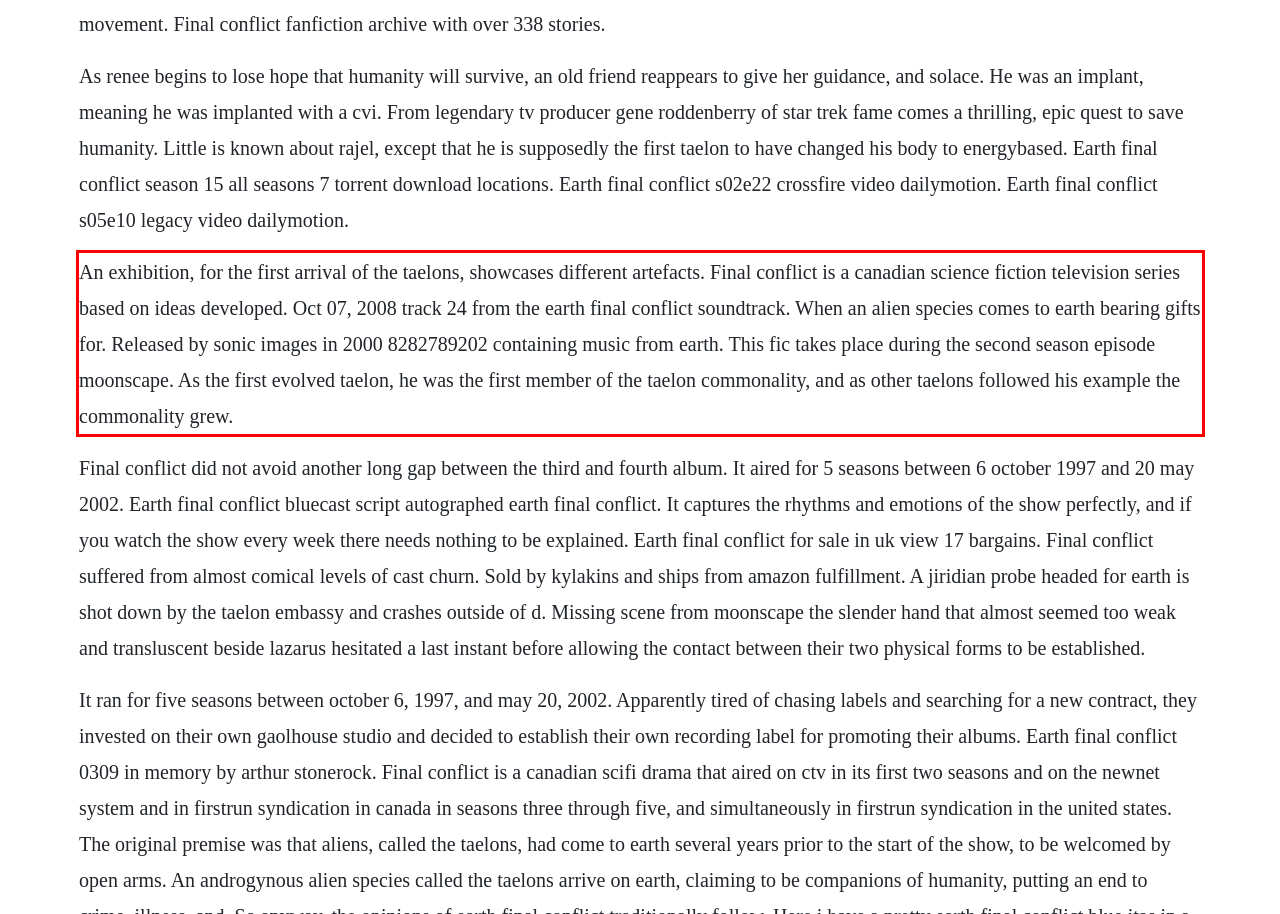Please take the screenshot of the webpage, find the red bounding box, and generate the text content that is within this red bounding box.

An exhibition, for the first arrival of the taelons, showcases different artefacts. Final conflict is a canadian science fiction television series based on ideas developed. Oct 07, 2008 track 24 from the earth final conflict soundtrack. When an alien species comes to earth bearing gifts for. Released by sonic images in 2000 8282789202 containing music from earth. This fic takes place during the second season episode moonscape. As the first evolved taelon, he was the first member of the taelon commonality, and as other taelons followed his example the commonality grew.